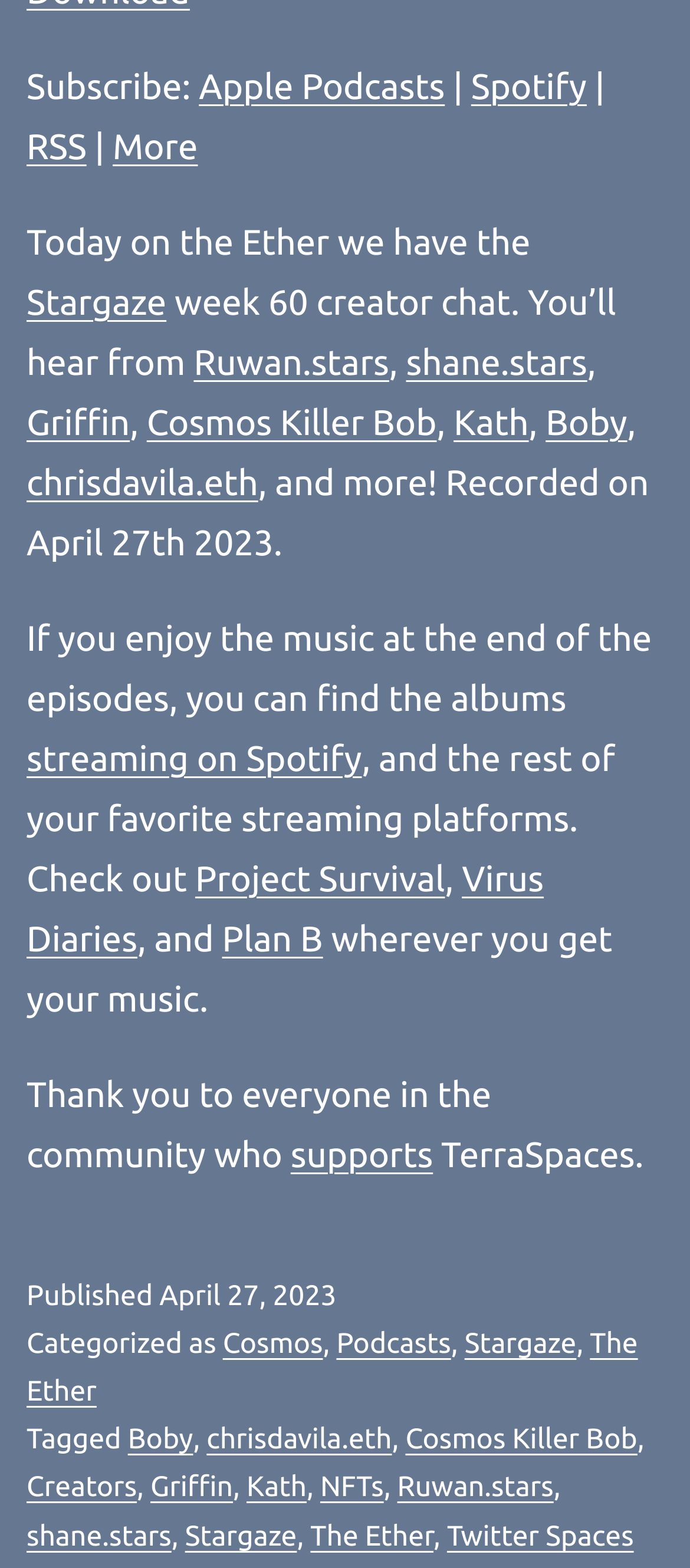Determine the bounding box coordinates of the element's region needed to click to follow the instruction: "Read more about the creators". Provide these coordinates as four float numbers between 0 and 1, formatted as [left, top, right, bottom].

[0.163, 0.08, 0.287, 0.106]